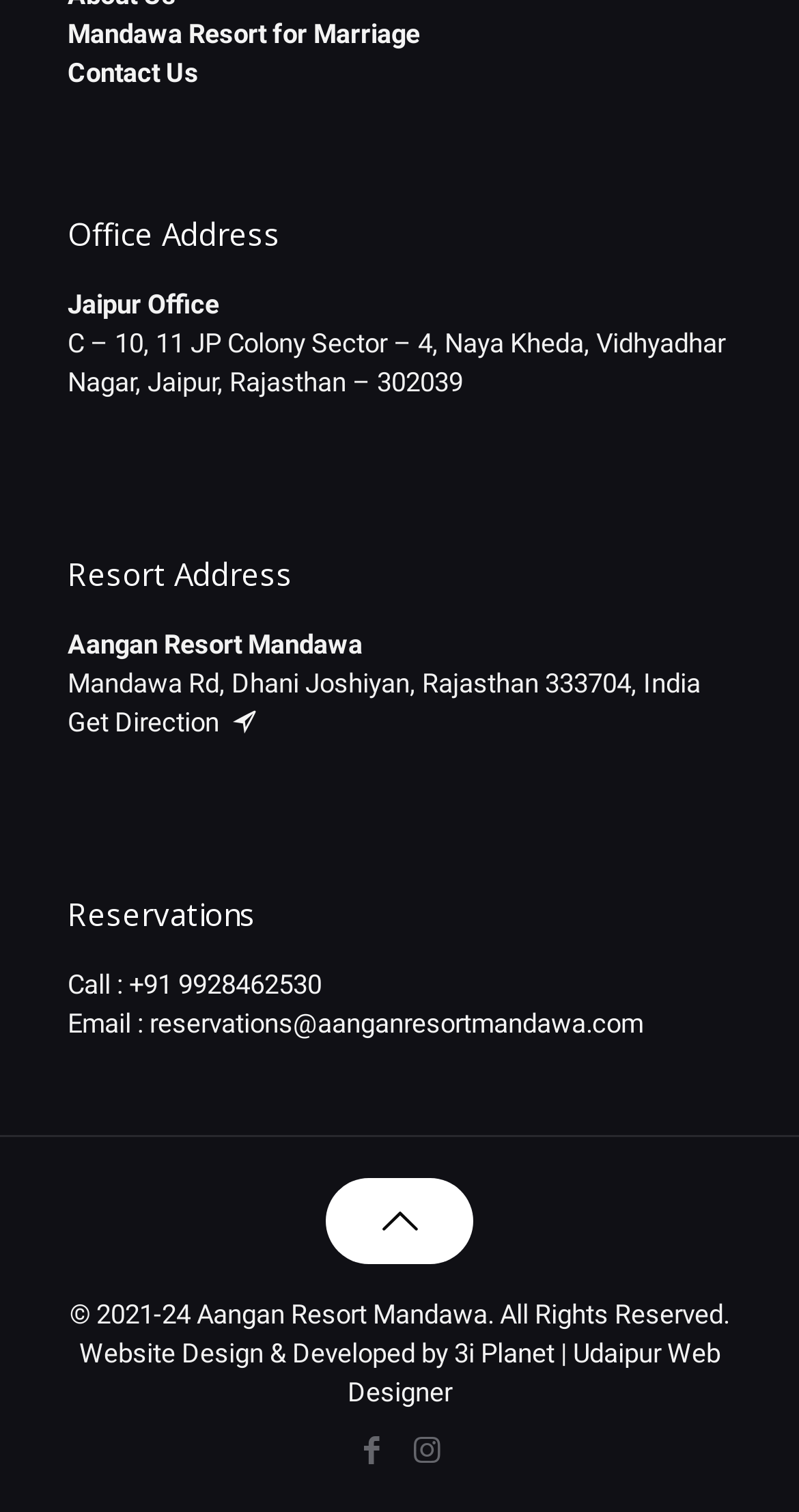What is the phone number for reservations?
Look at the image and provide a detailed response to the question.

The phone number for reservations can be found in the 'Reservations' section, which is located in the middle of the webpage. The number is a link and is preceded by the text 'Call :'.